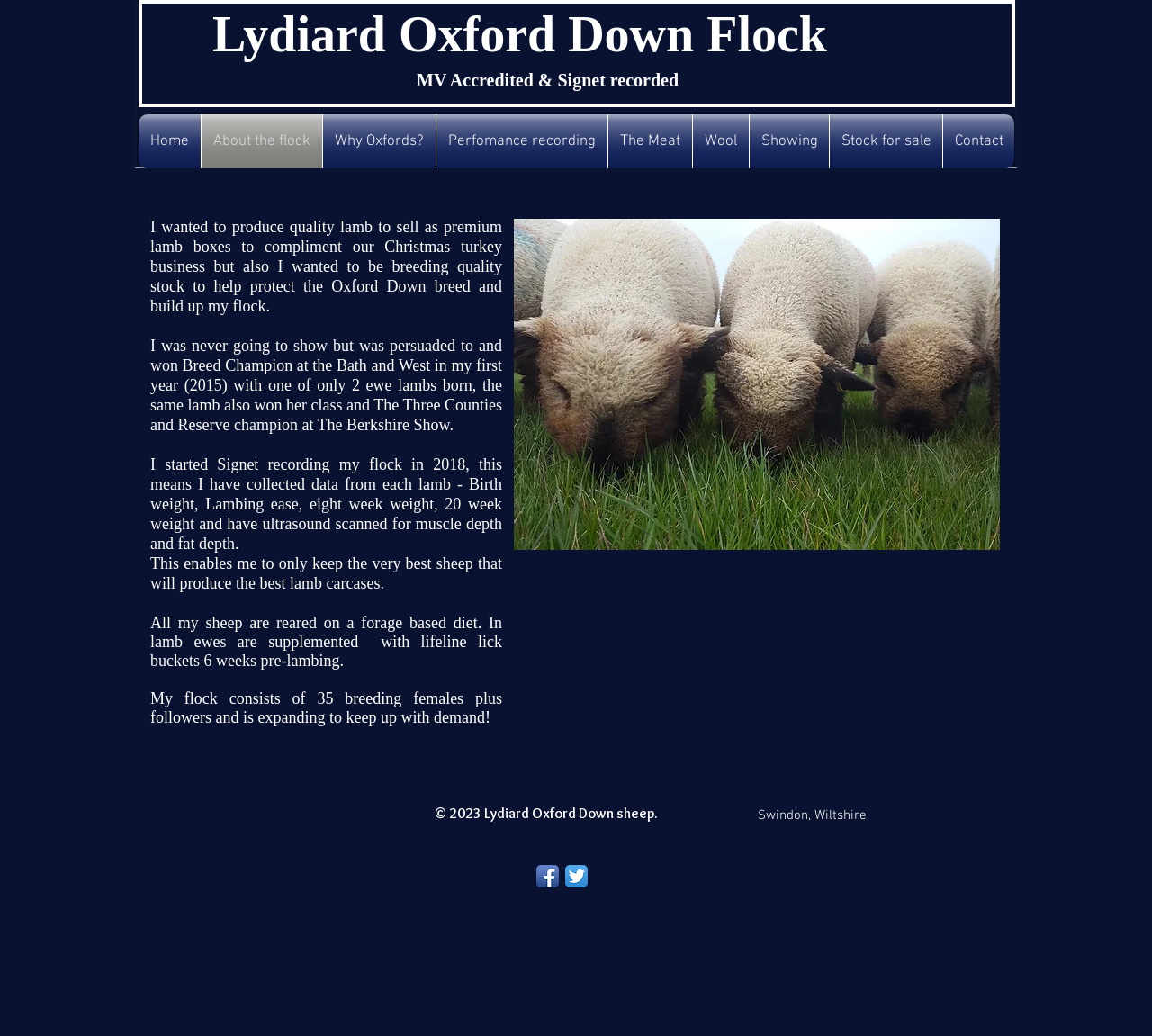Find the bounding box coordinates for the area you need to click to carry out the instruction: "Read the 'Hospital Grades and Patient Safety' post". The coordinates should be four float numbers between 0 and 1, indicated as [left, top, right, bottom].

None